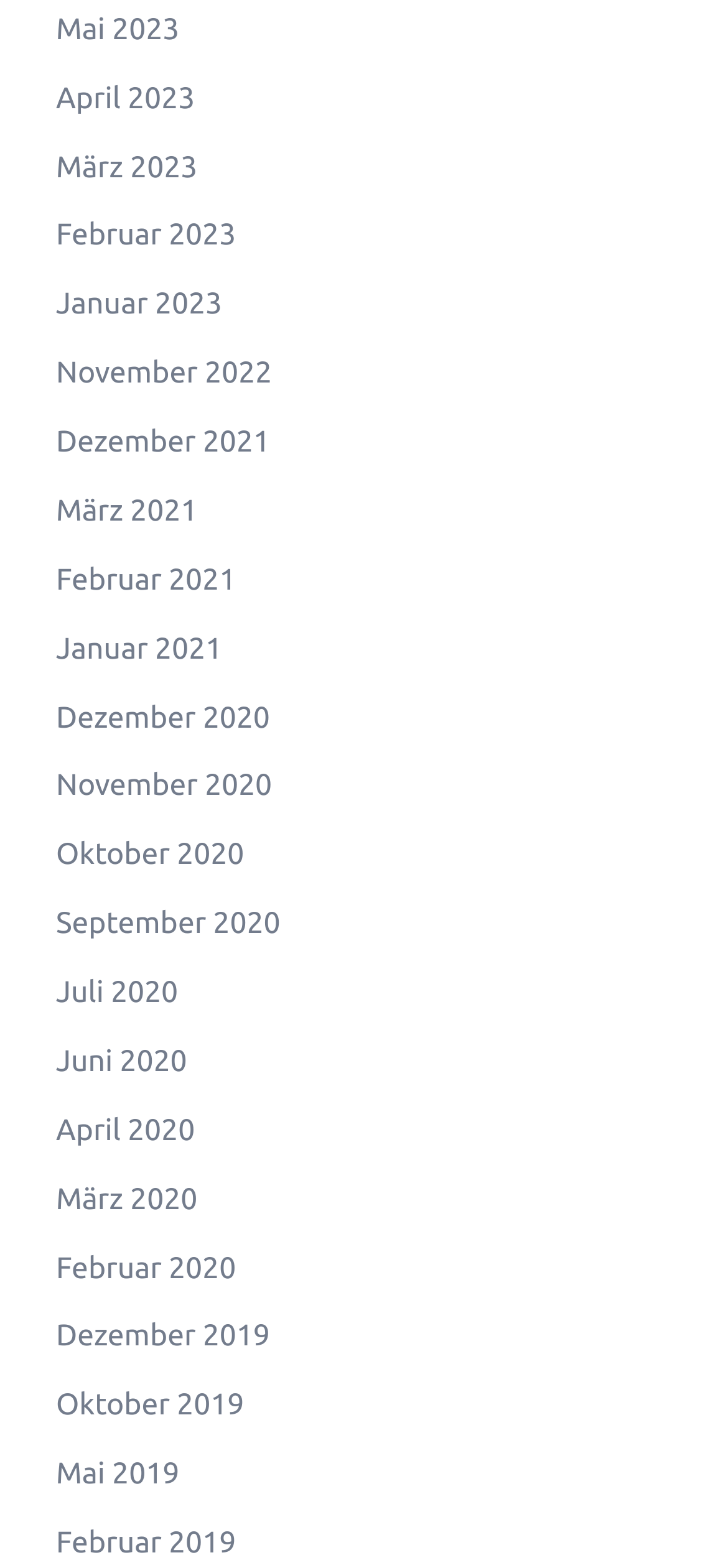Determine the bounding box coordinates of the element's region needed to click to follow the instruction: "View Oktober 2020". Provide these coordinates as four float numbers between 0 and 1, formatted as [left, top, right, bottom].

[0.077, 0.535, 0.335, 0.556]